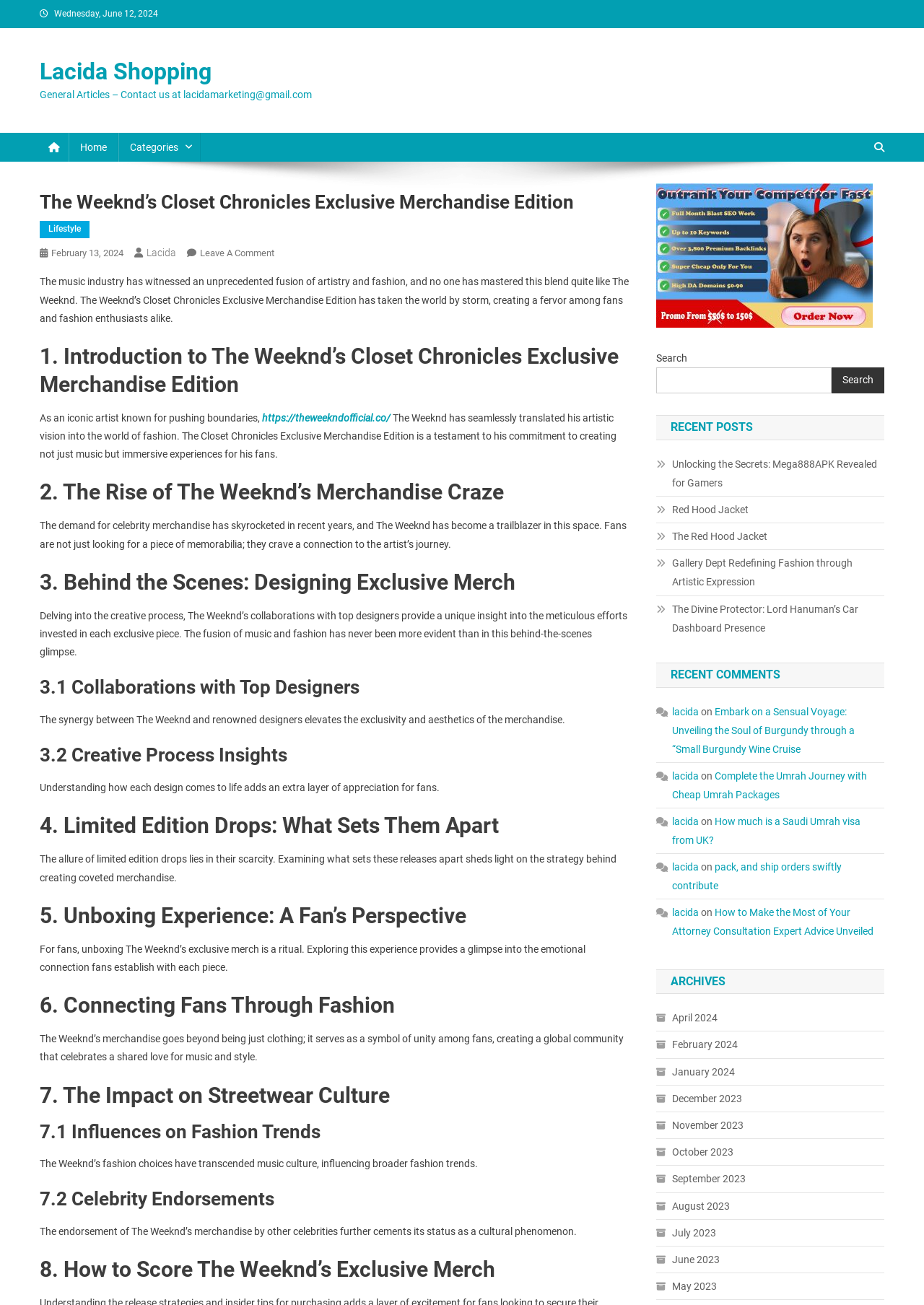Give a comprehensive overview of the webpage, including key elements.

This webpage is about The Weeknd's Closet Chronicles Exclusive Merchandise Edition. At the top, there is a date "Wednesday, June 12, 2024" and a link to "Lacida Shopping". Below that, there are several navigation links, including "Home", "Categories", and a search bar.

The main content of the page is divided into several sections, each with a heading. The first section is an introduction to The Weeknd's Closet Chronicles Exclusive Merchandise Edition, followed by sections discussing the rise of The Weeknd's merchandise craze, behind-the-scenes design process, limited edition drops, unboxing experiences, and the impact on streetwear culture.

Throughout the page, there are several links to other articles and websites, including "Lifestyle", "Lacida", and "The Weeknd's official website". There are also several headings and subheadings, including "Introduction to The Weeknd's Closet Chronicles Exclusive Merchandise Edition", "The Rise of The Weeknd's Merchandise Craze", and "Behind the Scenes: Designing Exclusive Merch".

On the right side of the page, there are sections for "Recent Posts" and "Recent Comments", which list several article titles and links. At the bottom of the page, there are several footer sections, each with links to other articles and websites.

Overall, the webpage is focused on The Weeknd's merchandise and its impact on the music and fashion industries. It provides an in-depth look at the design process, the cultural significance, and the fan experience.